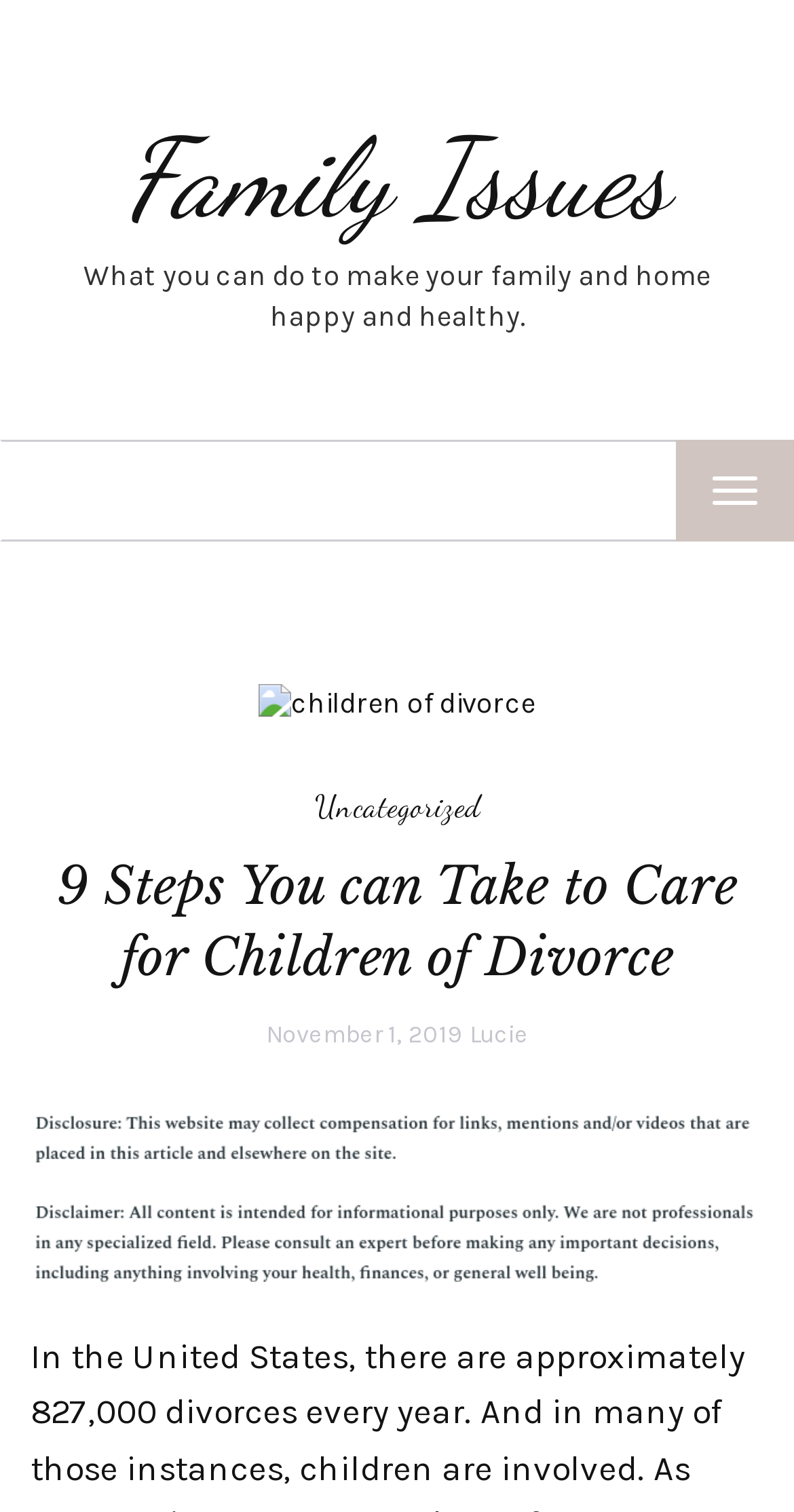Please find the bounding box for the following UI element description. Provide the coordinates in (top-left x, top-left y, bottom-right x, bottom-right y) format, with values between 0 and 1: Lucie

[0.591, 0.674, 0.665, 0.693]